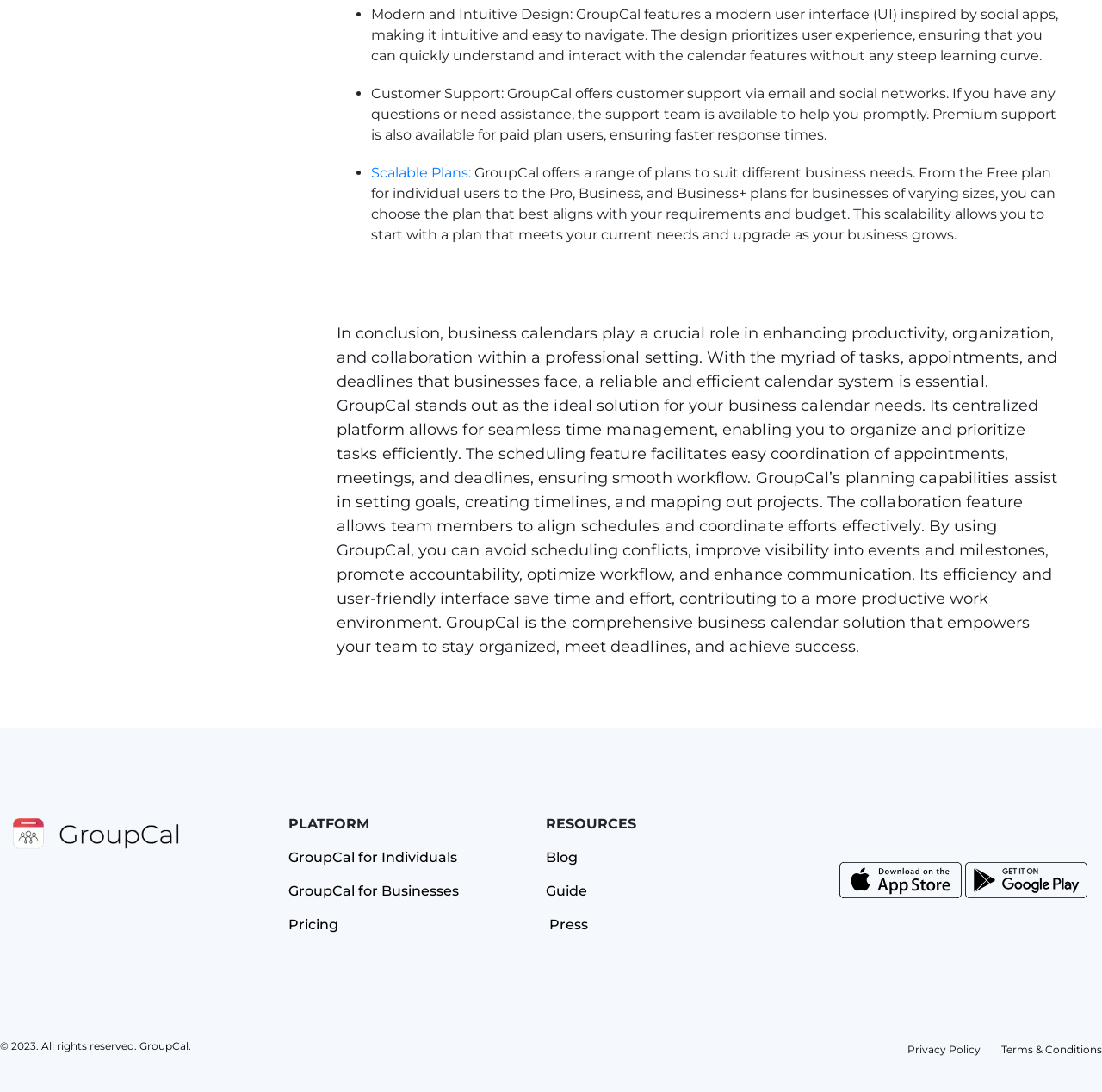Pinpoint the bounding box coordinates of the clickable area necessary to execute the following instruction: "Click the 'Twitter' link". The coordinates should be given as four float numbers between 0 and 1, namely [left, top, right, bottom].

[0.762, 0.745, 0.779, 0.764]